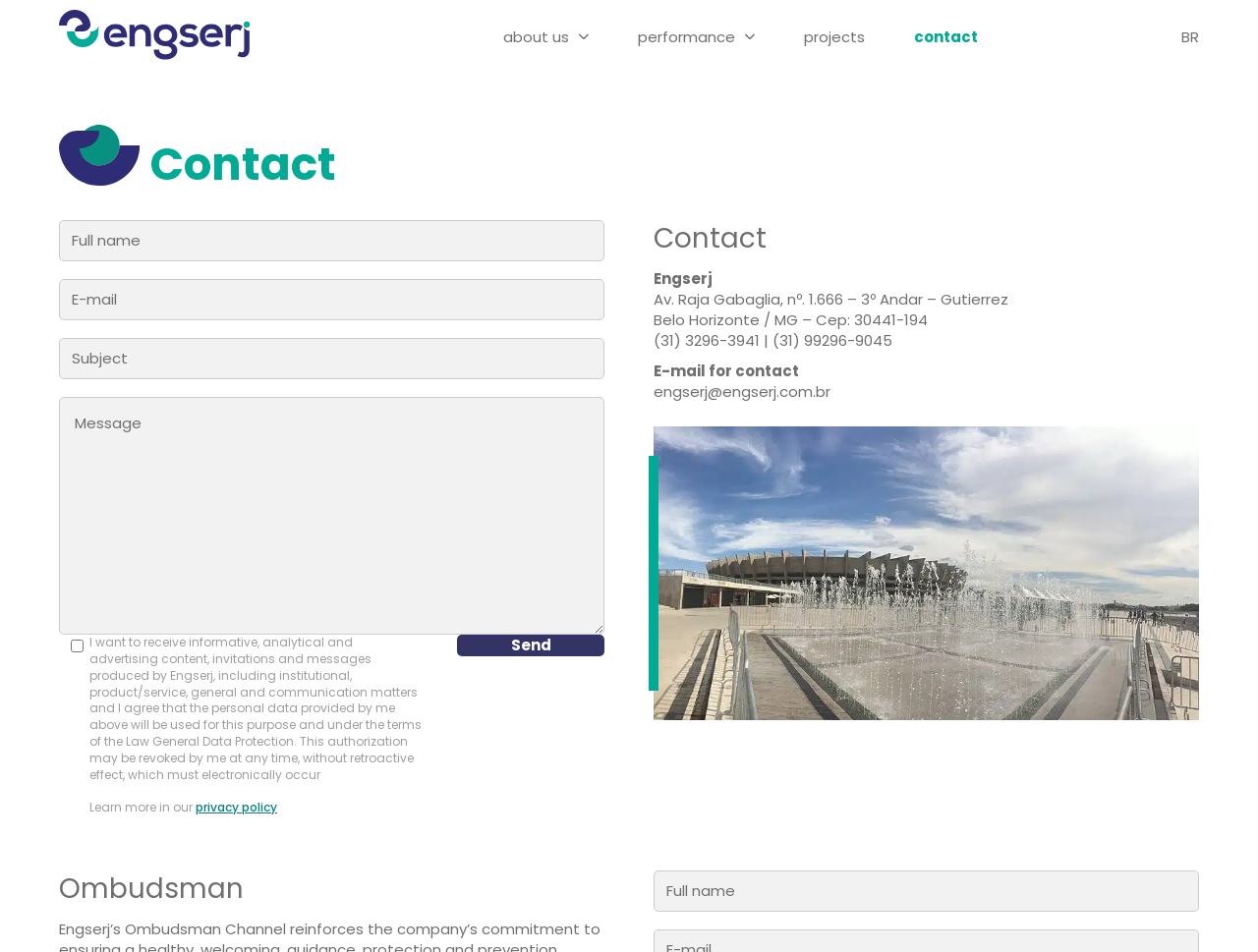Provide the bounding box coordinates of the section that needs to be clicked to accomplish the following instruction: "Fill in the 'Full name' textbox."

[0.047, 0.231, 0.48, 0.275]